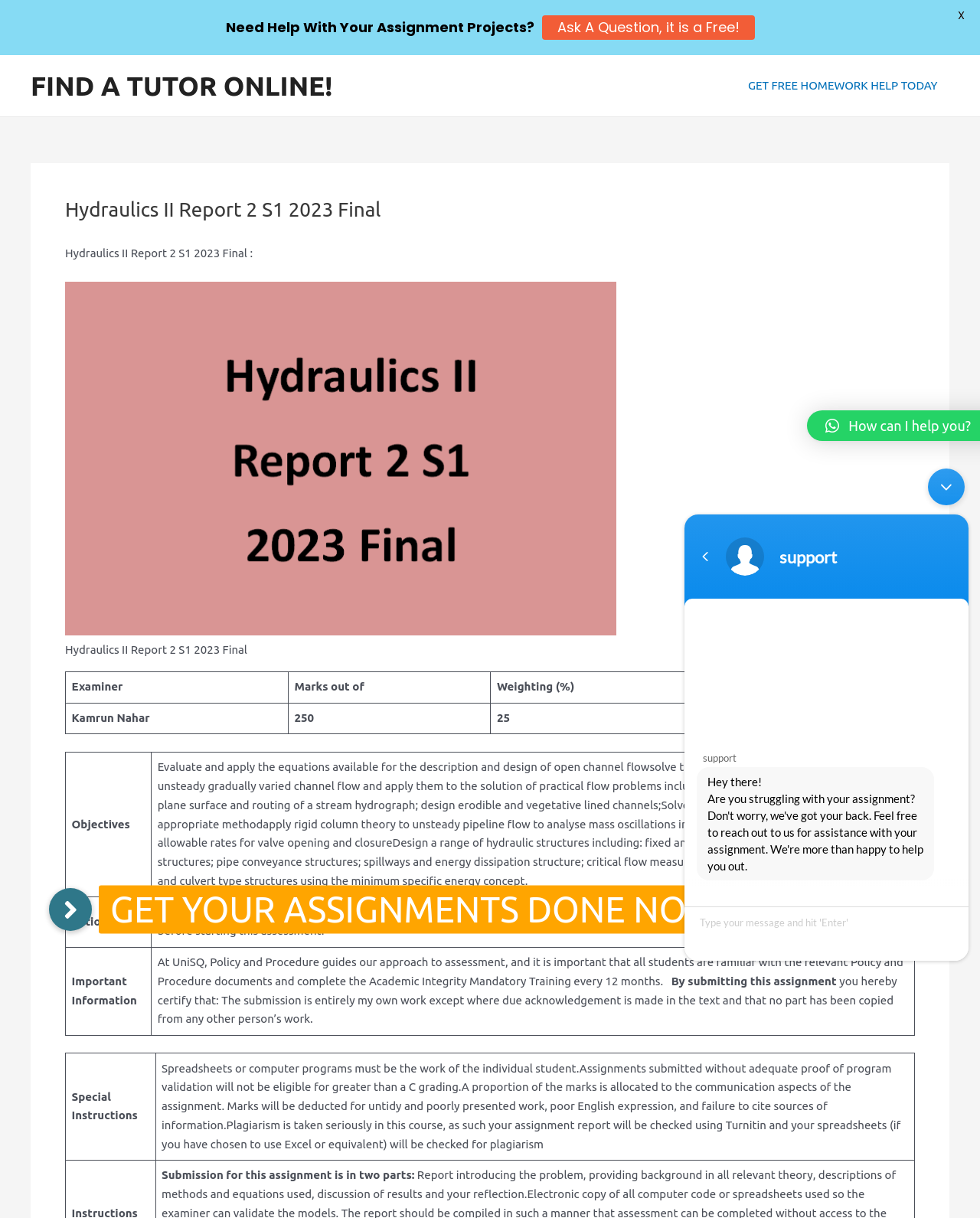What is the examiner's name?
Refer to the image and give a detailed answer to the query.

The examiner's name can be found in the table on the webpage, which lists the examiner's name, marks out of, weighting, and due date. The examiner's name is 'Kamrun Nahar'.